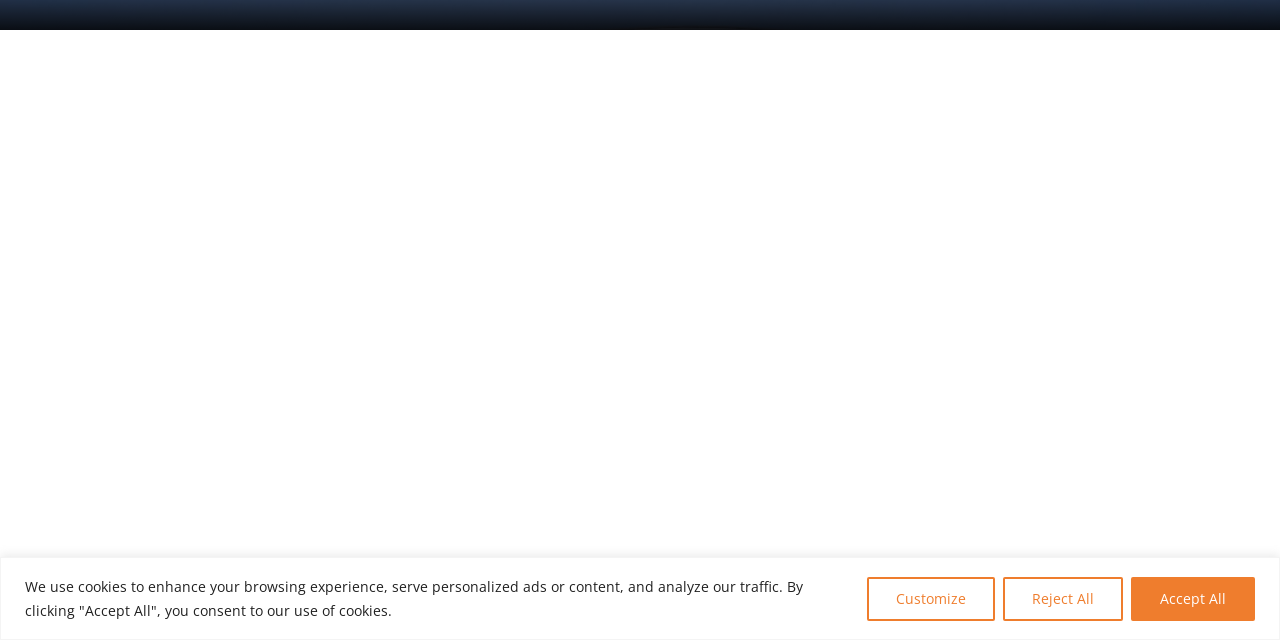Using the element description provided, determine the bounding box coordinates in the format (top-left x, top-left y, bottom-right x, bottom-right y). Ensure that all values are floating point numbers between 0 and 1. Element description: Customize

[0.677, 0.901, 0.777, 0.97]